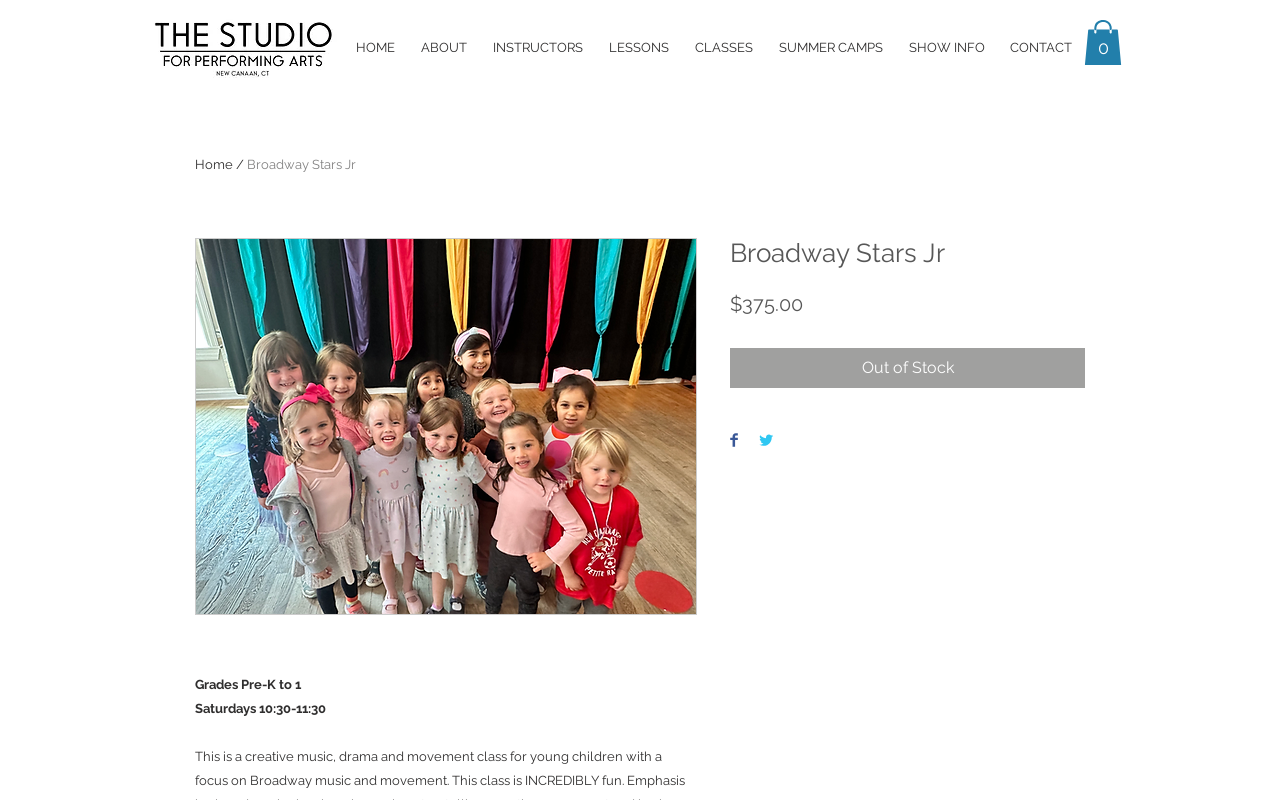Locate and generate the text content of the webpage's heading.

Broadway Stars Jr